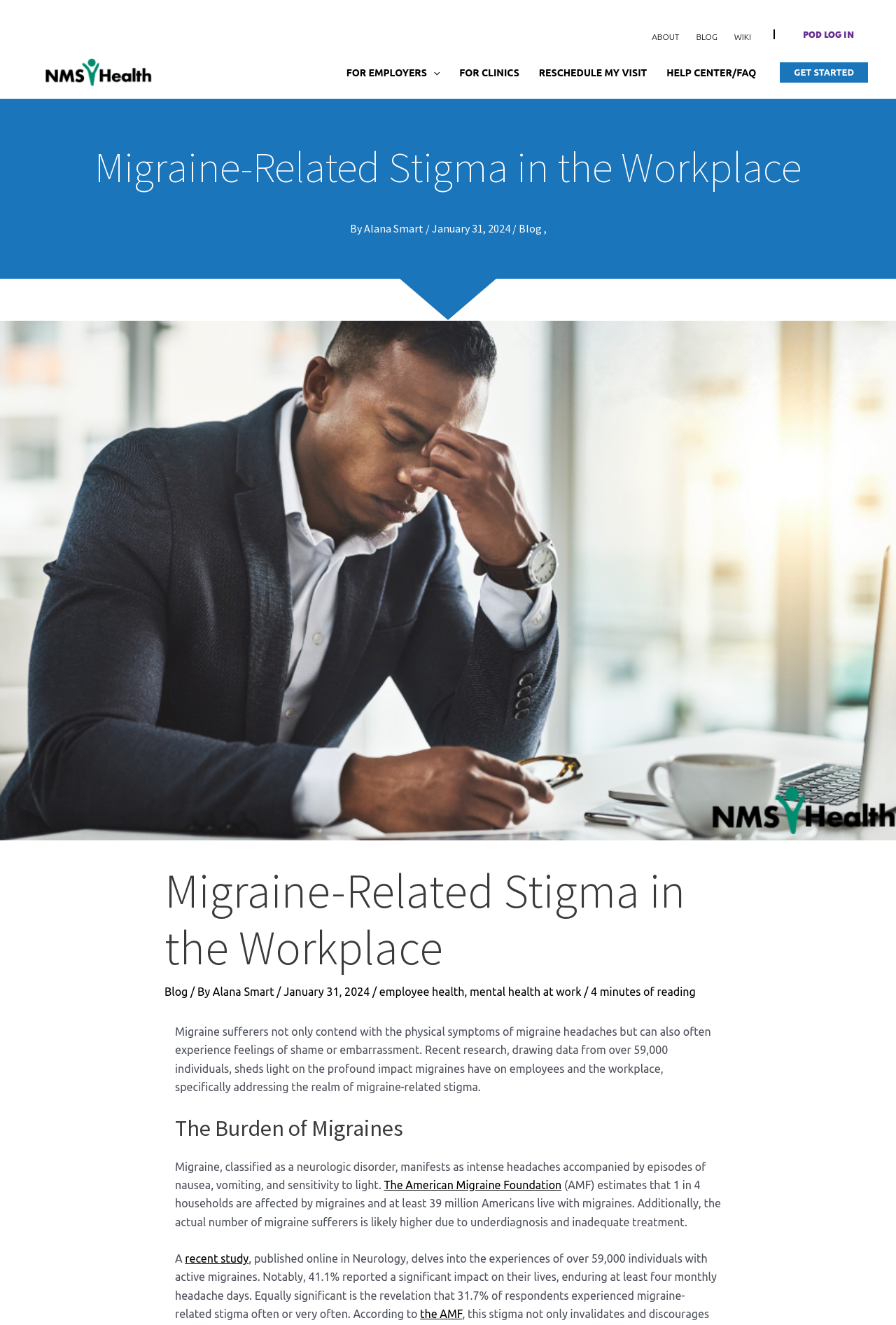Please find the bounding box coordinates of the clickable region needed to complete the following instruction: "Click on the ABOUT link". The bounding box coordinates must consist of four float numbers between 0 and 1, i.e., [left, top, right, bottom].

[0.718, 0.021, 0.768, 0.035]